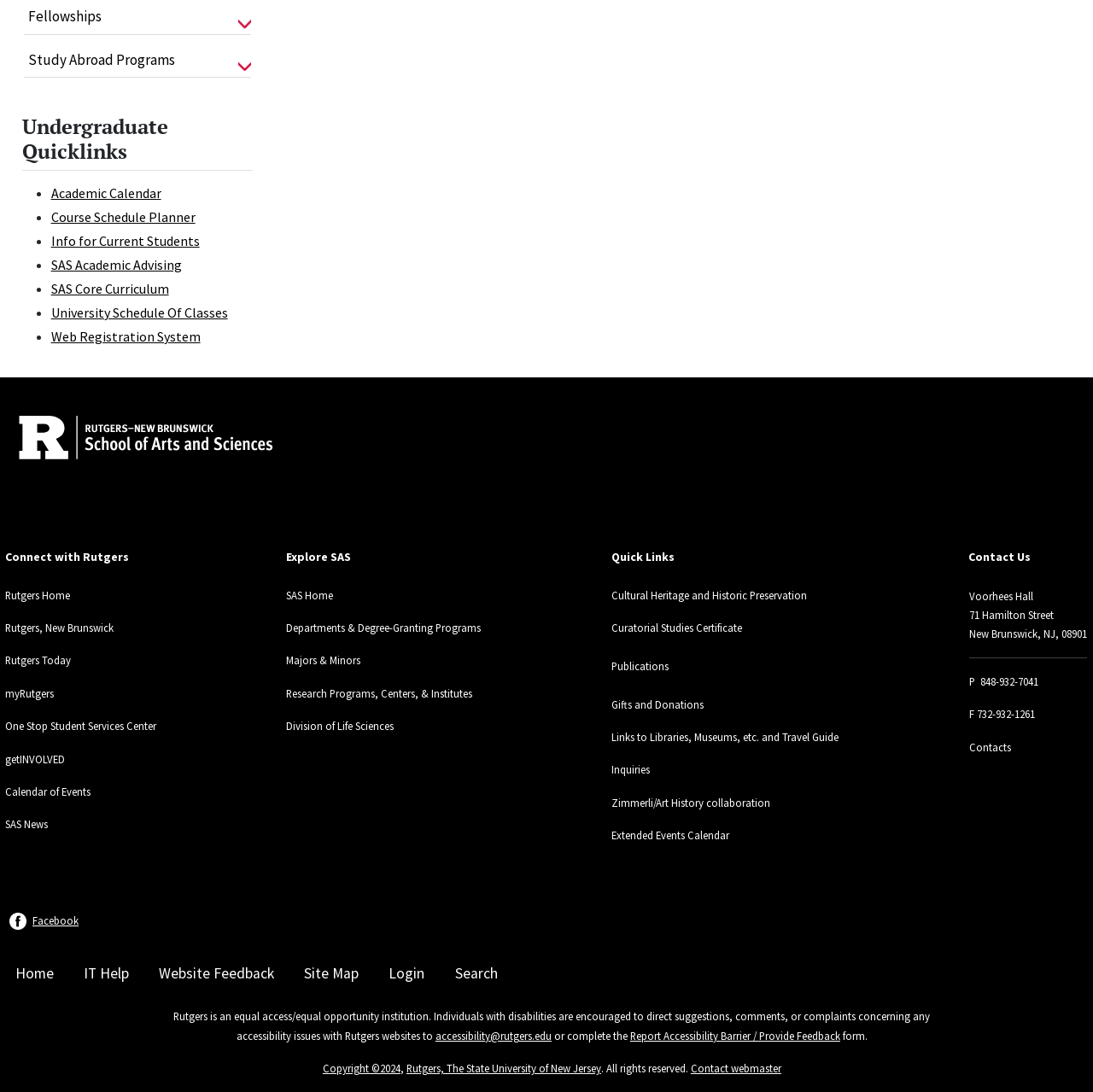Please find the bounding box coordinates of the element that you should click to achieve the following instruction: "View SAS Home". The coordinates should be presented as four float numbers between 0 and 1: [left, top, right, bottom].

[0.262, 0.538, 0.305, 0.551]